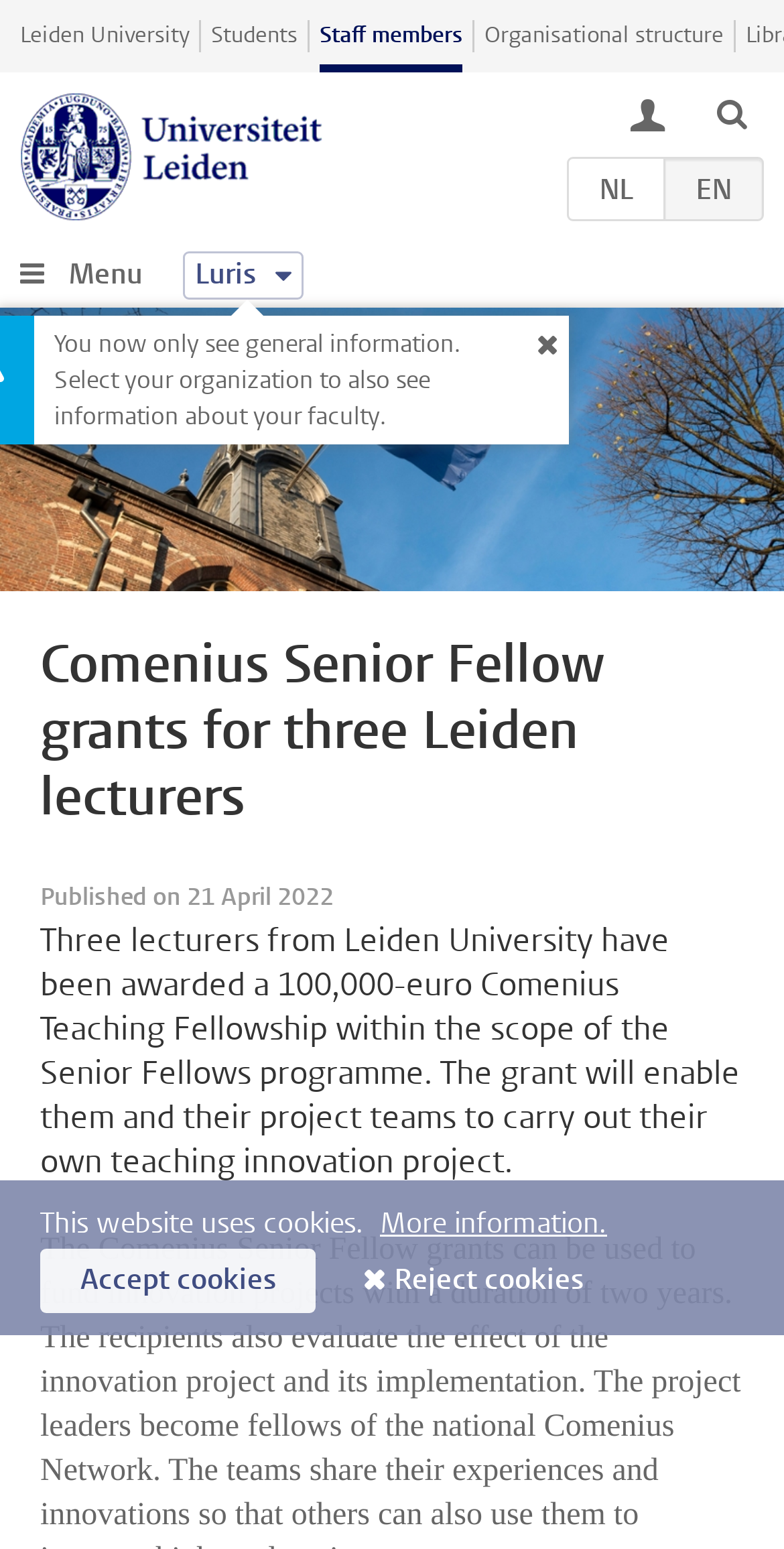Give an in-depth explanation of the webpage layout and content.

The webpage is about Leiden University, with a prominent heading "Universiteit Leiden" at the top left corner. Below this heading, there are four links: "Leiden University", "Students", "Staff members", and "Organisational structure", arranged horizontally across the top of the page.

To the right of the "Universiteit Leiden" heading, there is an image of the university's logo. Above the image, there are two language options: "NL" (Nederlands) and "EN" (English), with the English option selected.

On the top right corner, there are two buttons: a search icon and a menu icon. Below these buttons, there is a link to "Luris" and a menu link.

The main content of the page is a news article about three lecturers from Leiden University who have been awarded a 100,000-euro Comenius Teaching Fellowship. The article's title, "Comenius Senior Fellow grants for three Leiden lecturers", is a prominent heading in the middle of the page. Below the title, there is a publication date, "Published on 21 April 2022", and a brief summary of the article.

At the bottom of the page, there is a notice about the website's use of cookies, with links to "More information" and buttons to "Accept cookies" or "Reject cookies".